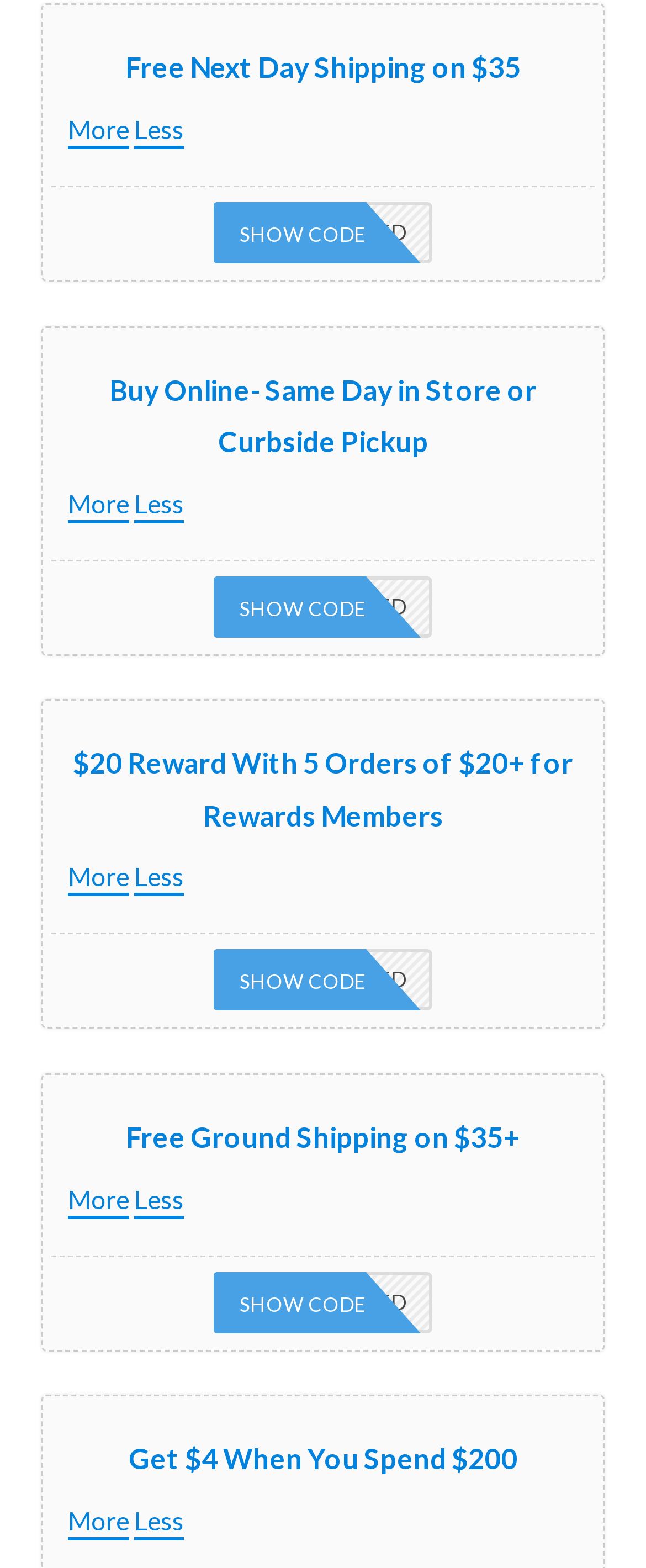Specify the bounding box coordinates of the area that needs to be clicked to achieve the following instruction: "Go to the Facebook page".

None